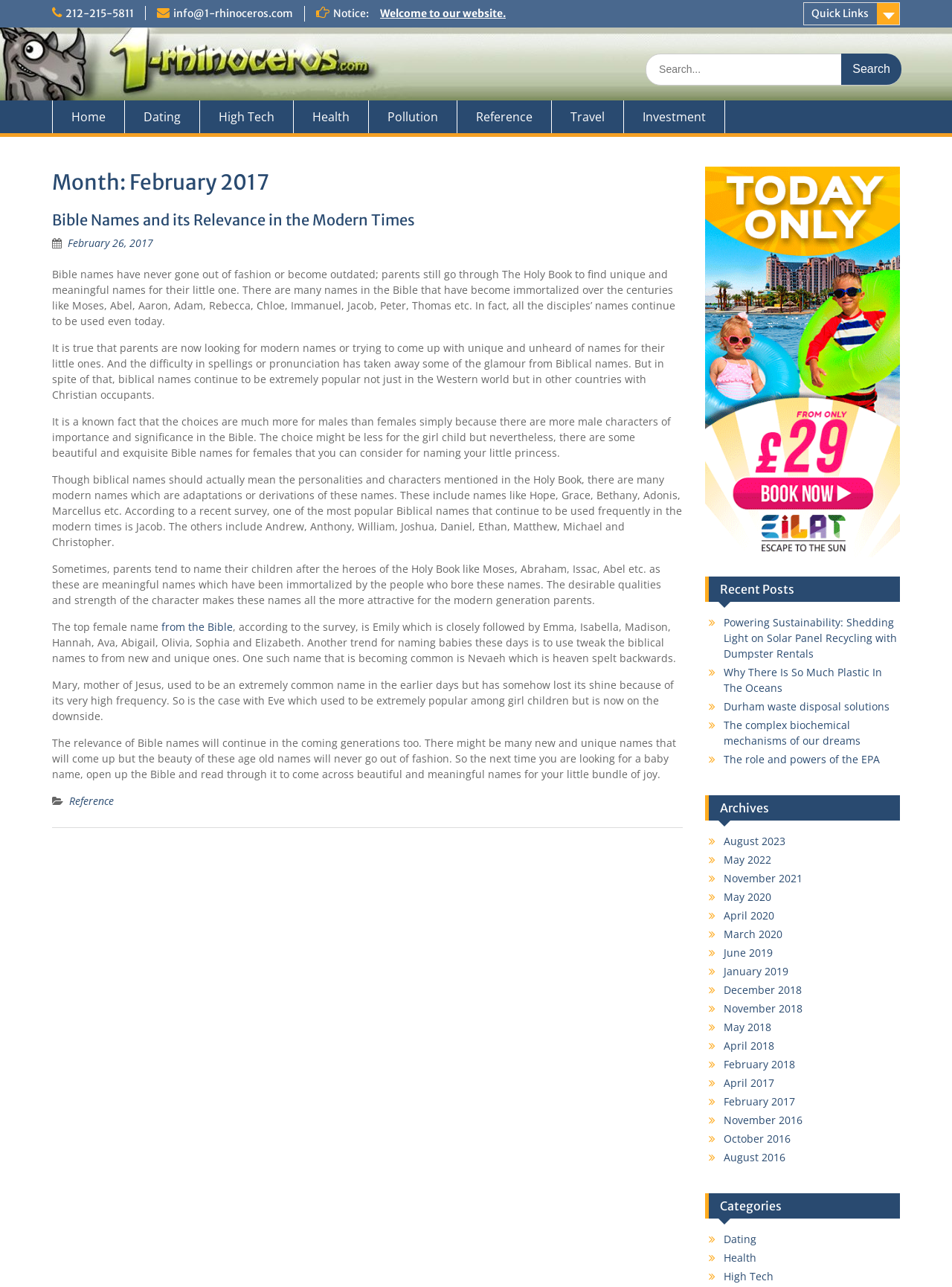Identify the bounding box coordinates of the region I need to click to complete this instruction: "Search for something".

[0.678, 0.042, 0.947, 0.066]